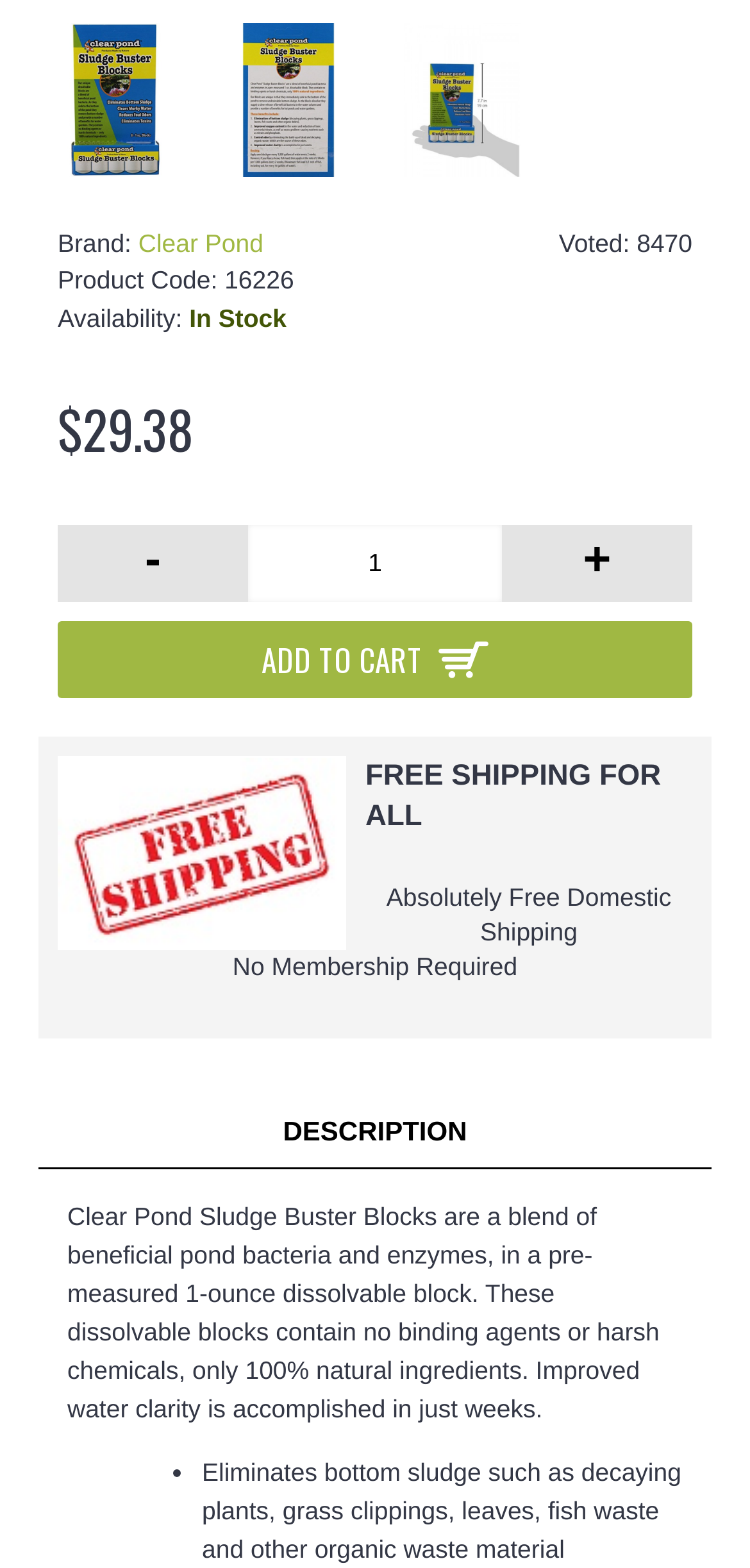Can you provide the bounding box coordinates for the element that should be clicked to implement the instruction: "Learn about FreeSip Technology"?

None